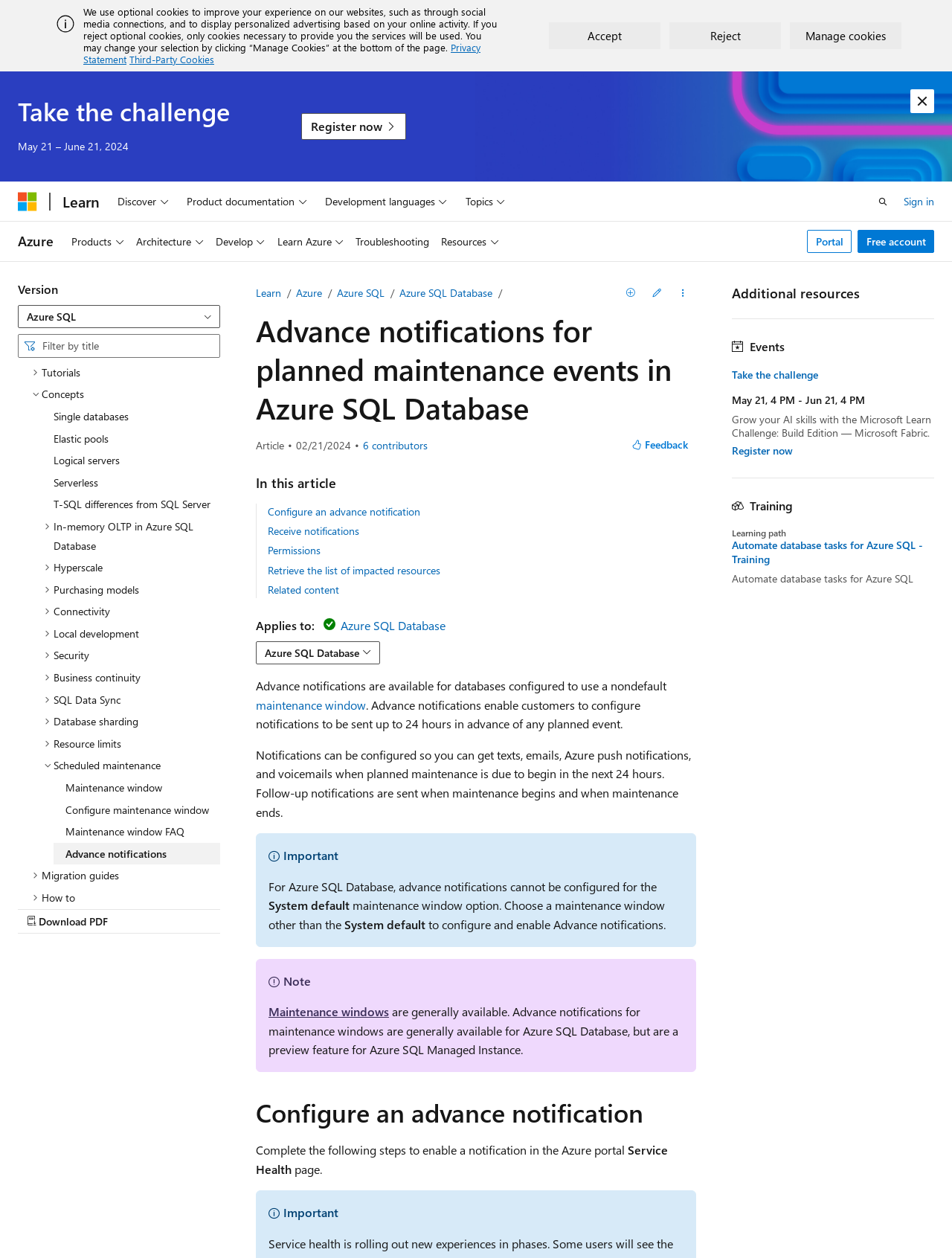Identify the bounding box coordinates for the element you need to click to achieve the following task: "View Azure SQL Database documentation". The coordinates must be four float values ranging from 0 to 1, formatted as [left, top, right, bottom].

[0.019, 0.217, 0.231, 0.74]